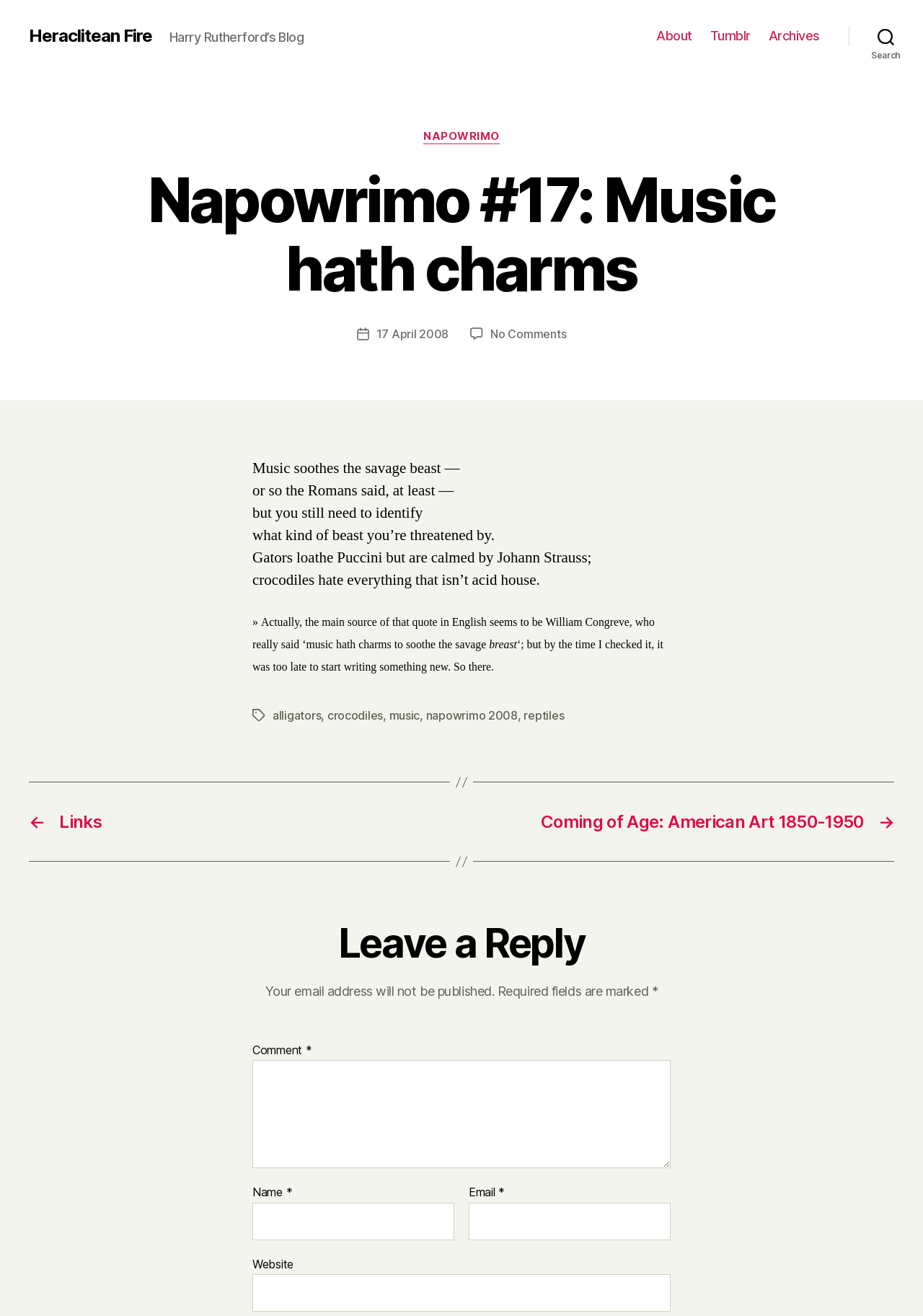Identify the bounding box coordinates for the region to click in order to carry out this instruction: "Leave a reply". Provide the coordinates using four float numbers between 0 and 1, formatted as [left, top, right, bottom].

[0.031, 0.699, 0.969, 0.736]